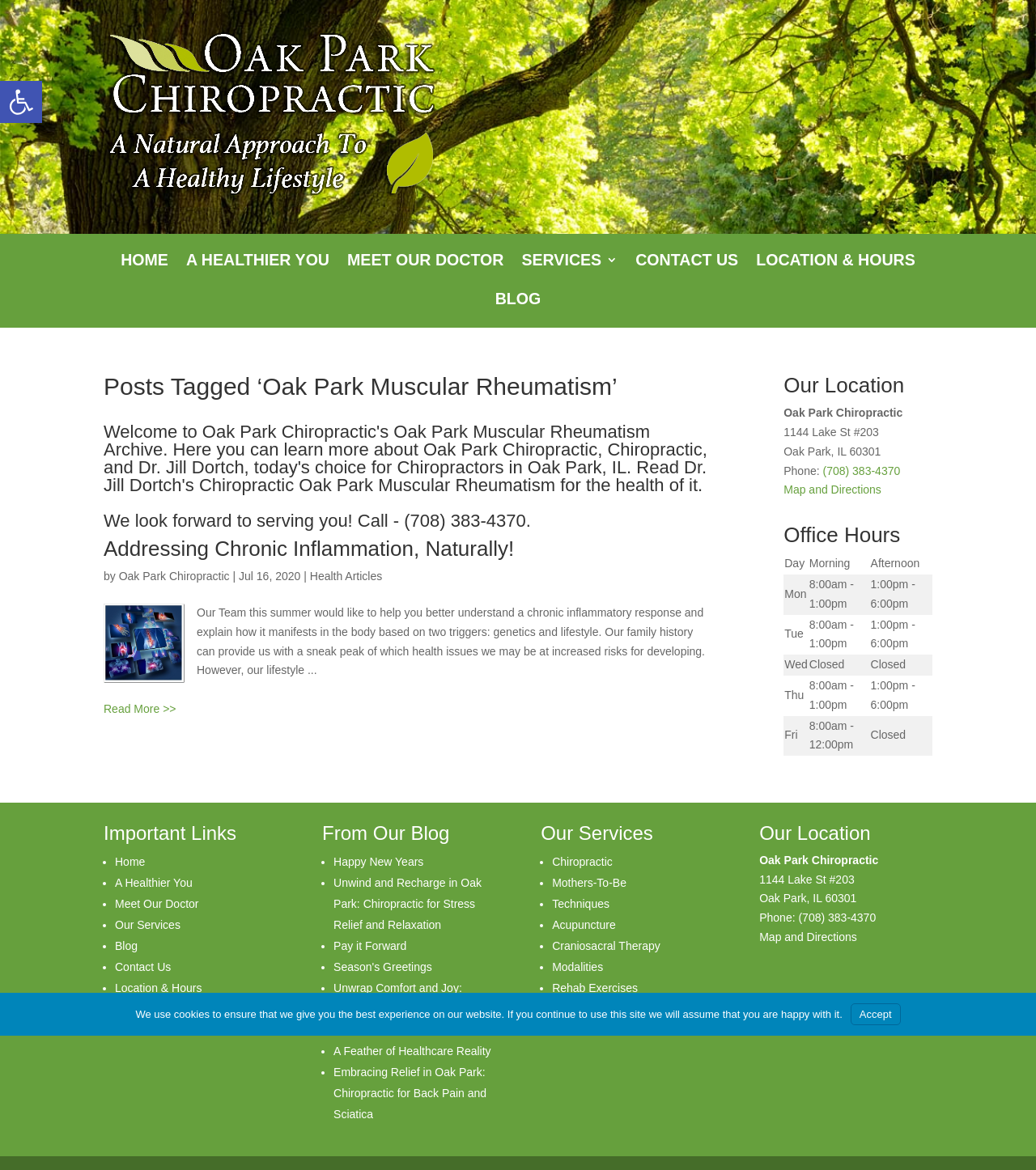What is the address of the chiropractic office?
Please provide a full and detailed response to the question.

The address of the chiropractic office can be found in the 'Our Location' section, where it is listed as '1144 Lake St #203, Oak Park, IL 60301'.